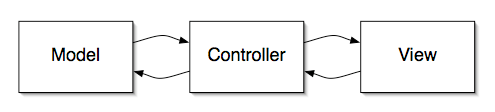Respond with a single word or phrase:
What represents the user interface elements?

View